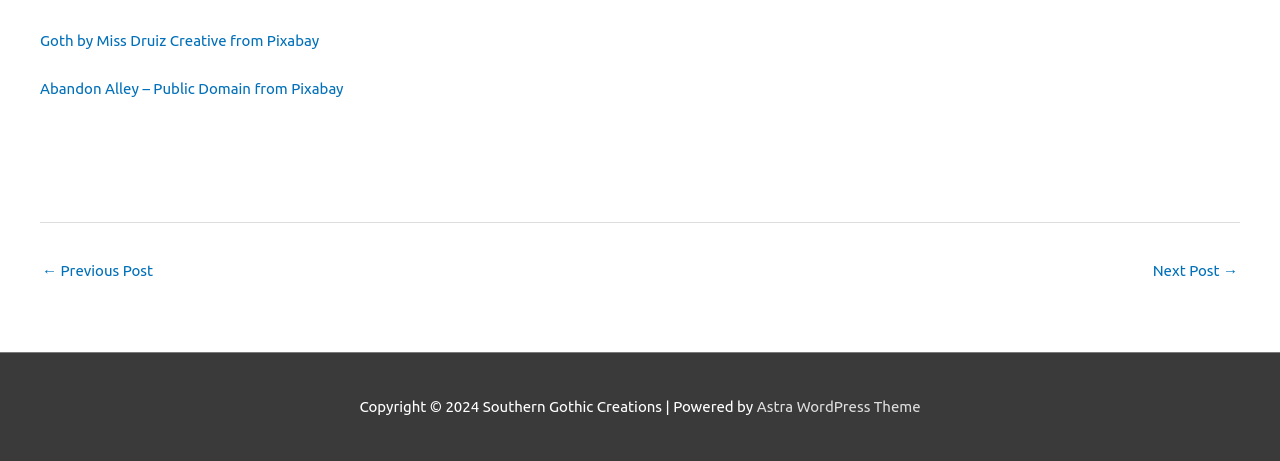What is the name of the WordPress theme?
Respond to the question with a well-detailed and thorough answer.

I found the link element with the text 'Astra WordPress Theme' at the bottom of the page, which suggests that the WordPress theme used is Astra.